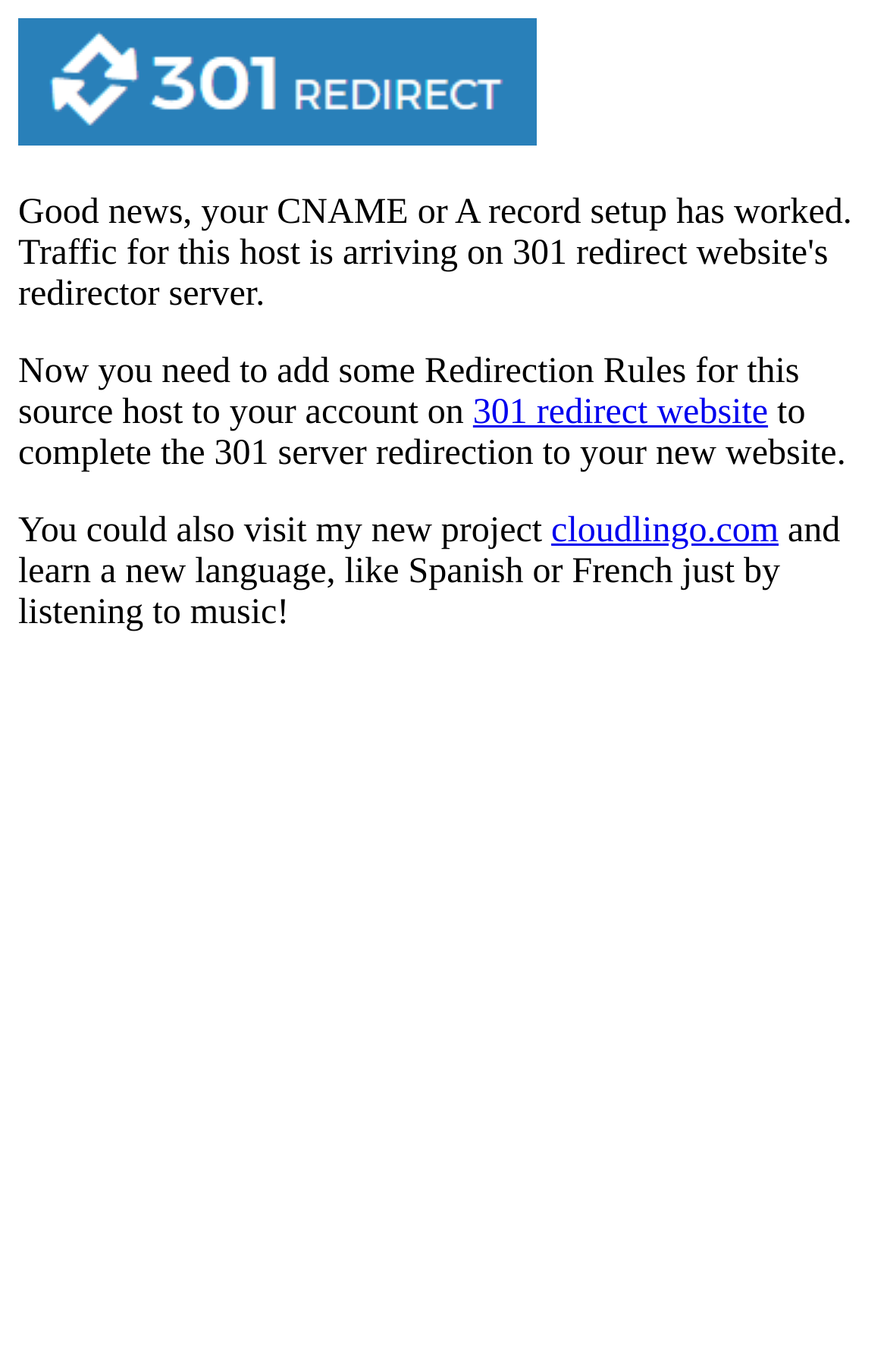Create a detailed summary of all the visual and textual information on the webpage.

The webpage is titled "Host Name DNS Setup Success" and appears to be a setup guide or tutorial. At the top, there is a prominent image that takes up most of the width of the page. Below the image, there is a paragraph of text that explains the next step in the setup process, which is to add redirection rules for the source host to the user's account. 

This paragraph contains a link to "301 redirect website" that is positioned to the right of the text. The text continues below the link, explaining that this step is necessary to complete the 301 server redirection to the new website. 

Further down the page, there is another paragraph of text that mentions a new project, with a link to "cloudlingo.com" positioned to the right of the text. The text also describes the project, stating that it allows users to learn a new language, such as Spanish or French, by listening to music.